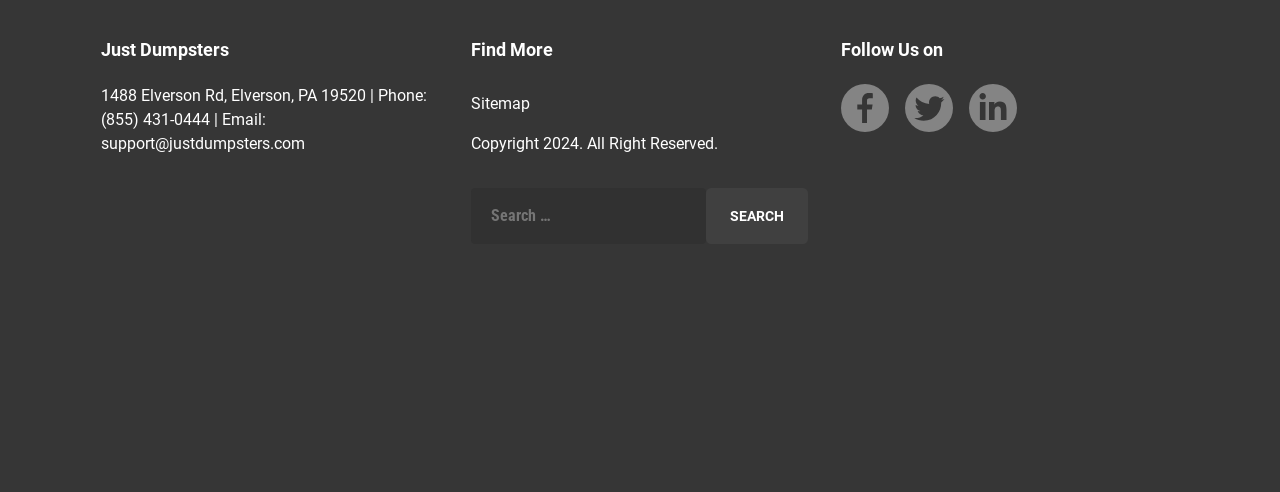Give a short answer using one word or phrase for the question:
What is the company name?

Just Dumpsters